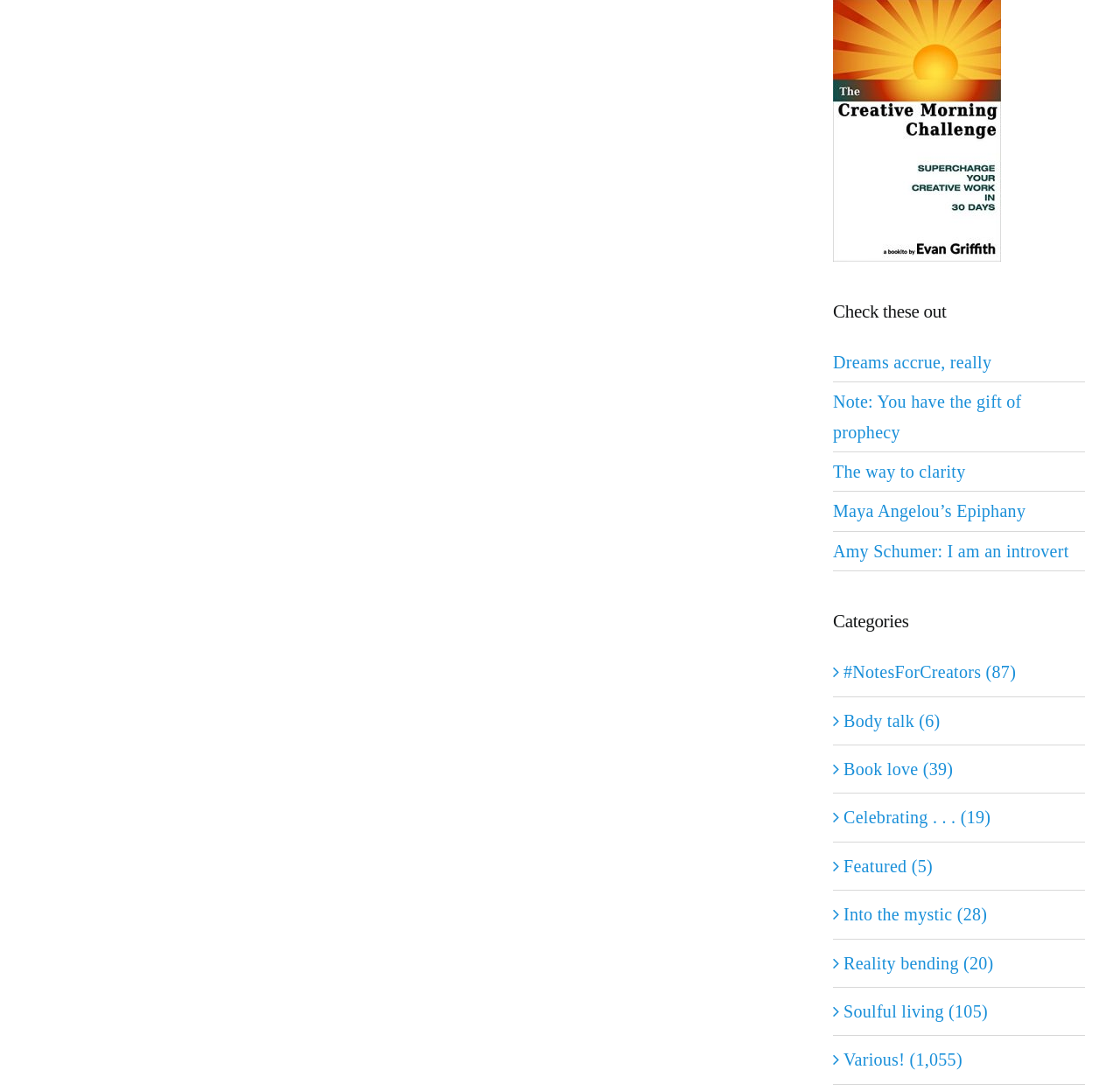Using a single word or phrase, answer the following question: 
How many links are listed under the 'Check these out' heading?

6